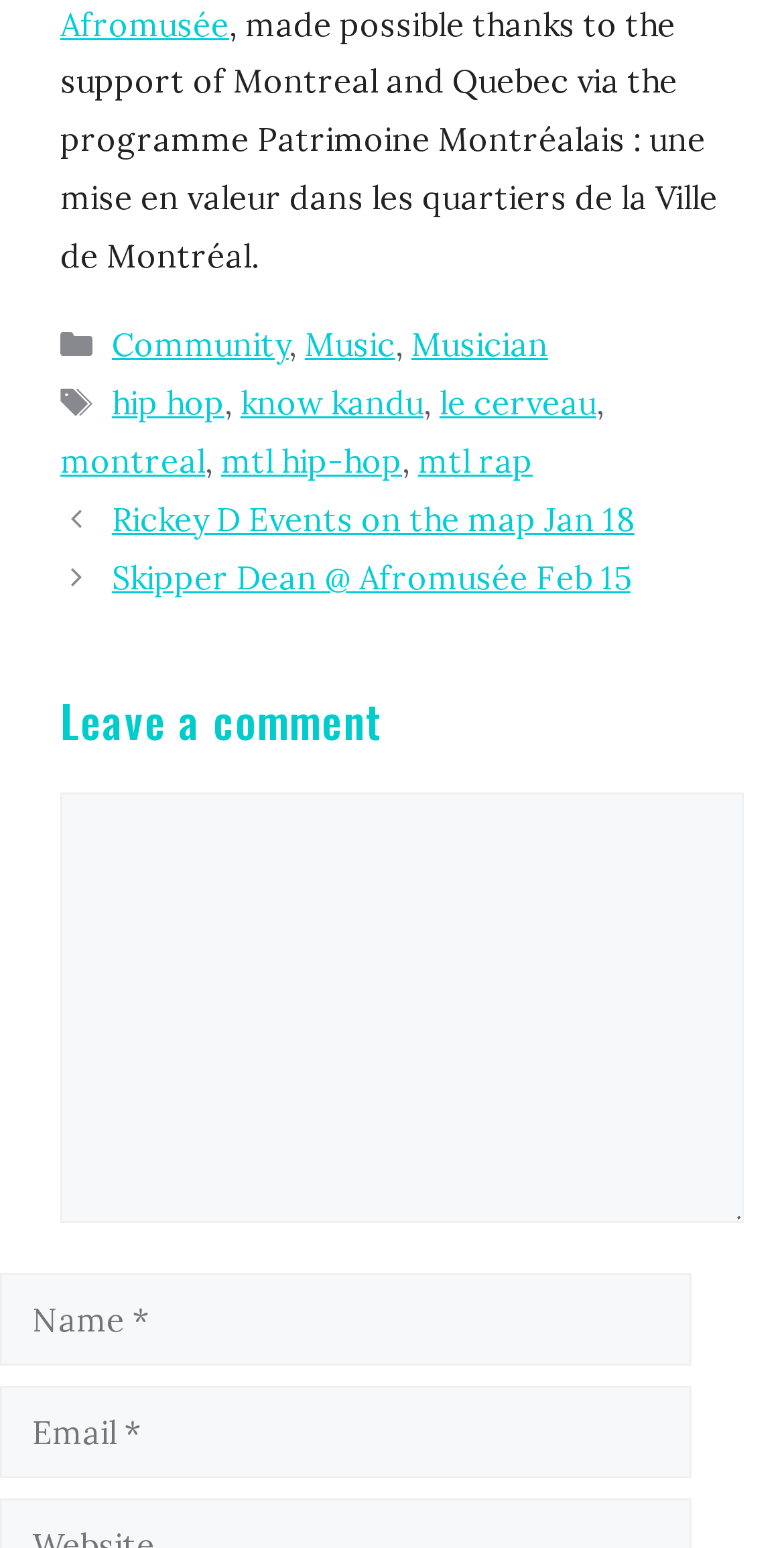How many links are in the footer section?
Craft a detailed and extensive response to the question.

The footer section contains 7 links, which are 'Community', 'Music', 'Musician', 'hip hop', 'know kandu', 'le cerveau', and 'montreal'.